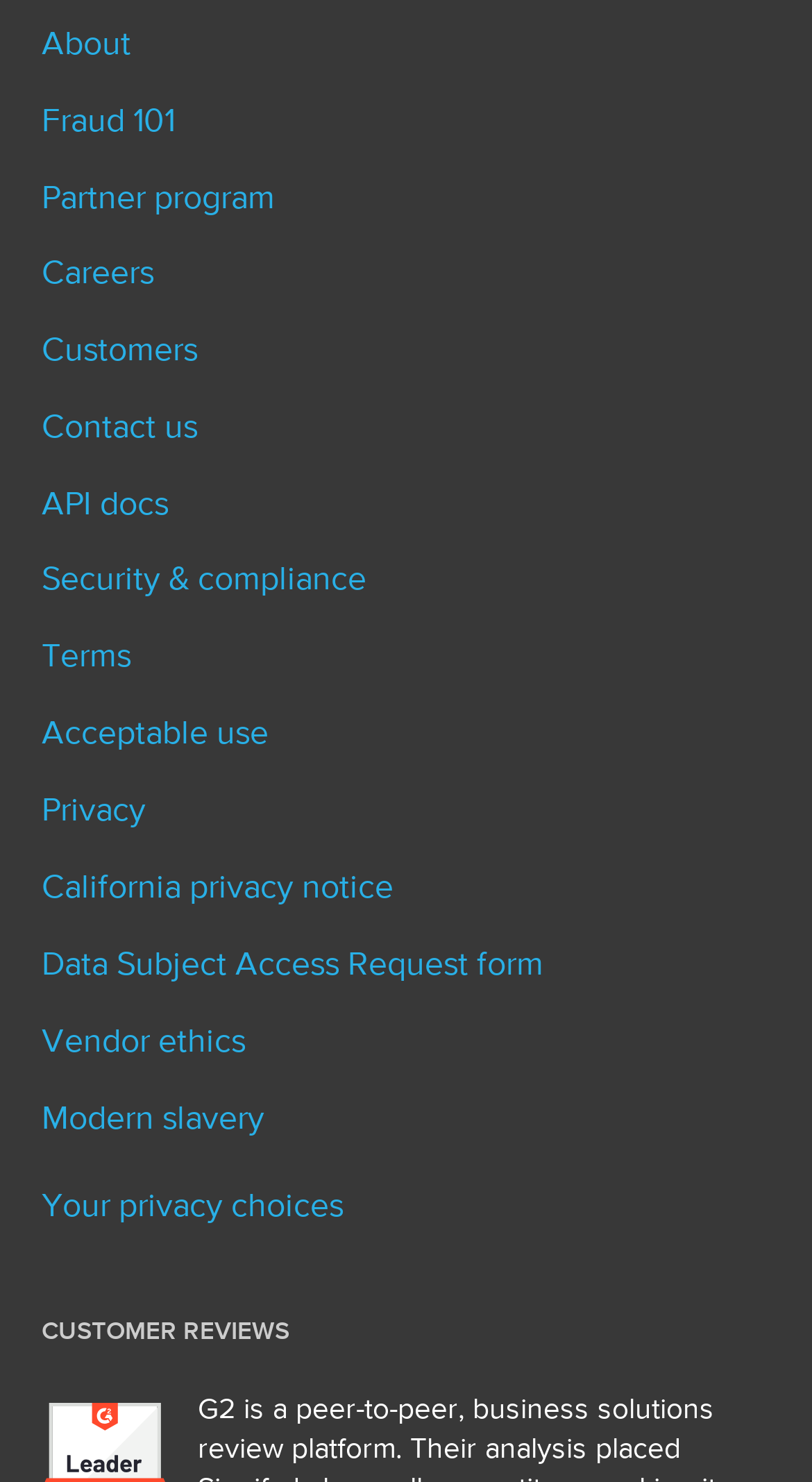What is the general topic of the webpage?
Please respond to the question thoroughly and include all relevant details.

Based on the links and categories presented on the webpage, it appears that the general topic is related to fraud prevention or security. The presence of links like 'Fraud 101' and 'Security & compliance' suggests that the webpage is focused on providing information or resources related to fraud prevention.